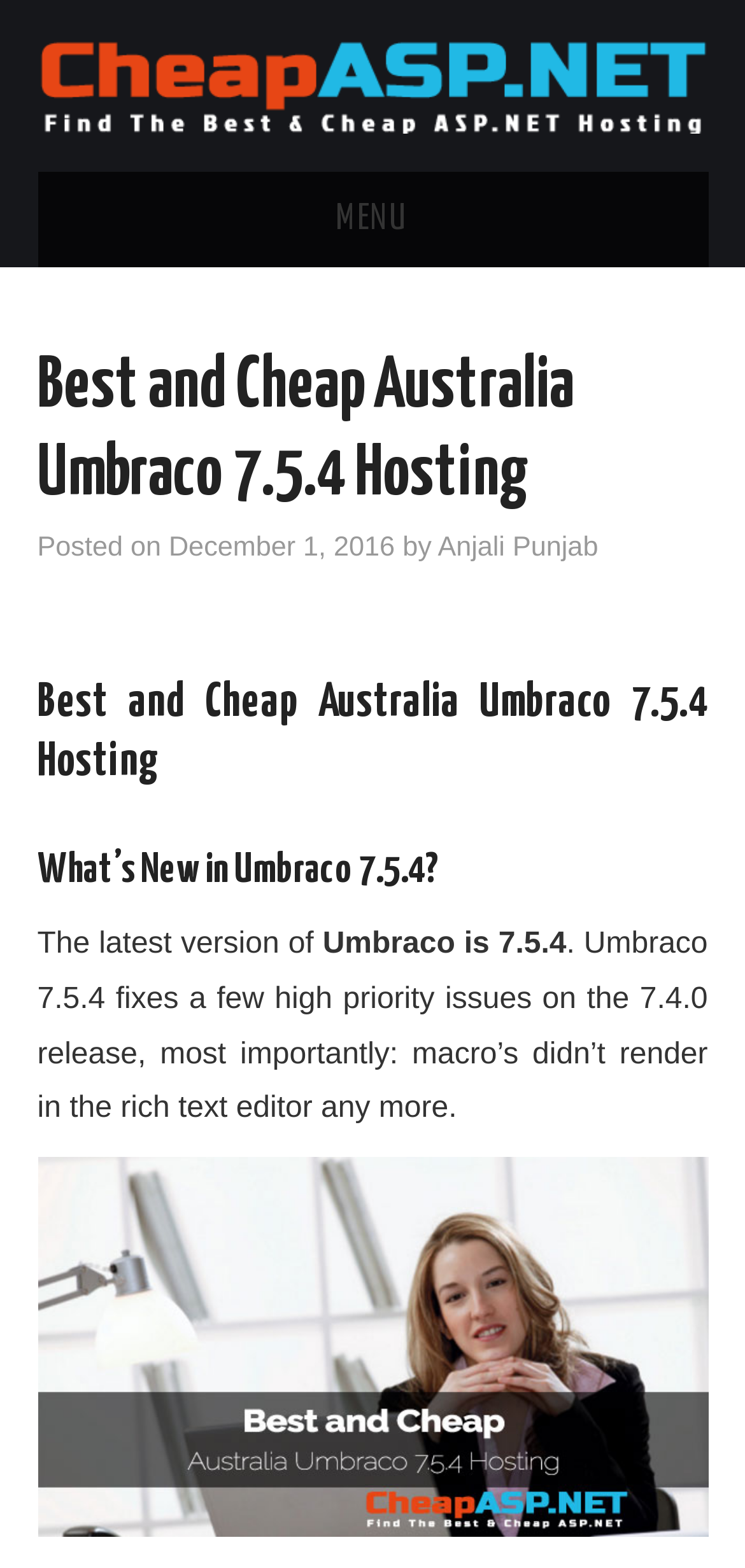Please find the bounding box coordinates of the element's region to be clicked to carry out this instruction: "Go to ASP.NET HOSTING".

[0.05, 0.171, 0.712, 0.232]